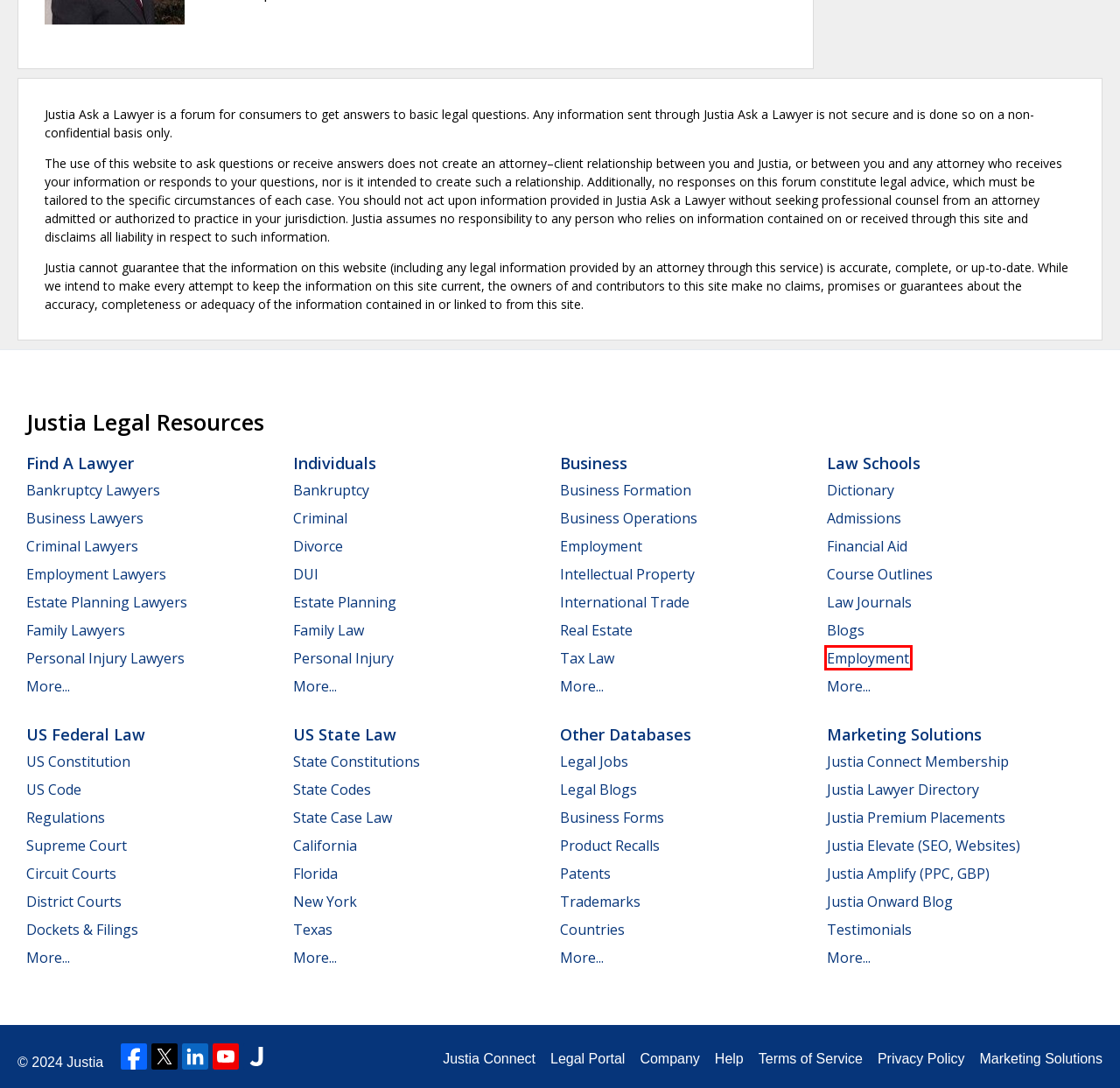After examining the screenshot of a webpage with a red bounding box, choose the most accurate webpage description that corresponds to the new page after clicking the element inside the red box. Here are the candidates:
A. Legal Marketing & Technology Blog — Published by Justia
B. Summer Associate / Legal Internship Jobs | Justia Legal Jobs
C. Justia Elevate | Law Firm Website Design | Lawyer Blog Development
D. Tax Law Center | Justia
E. Employment Lawyers - Compare Top Employment Attorneys - Justia
F. US Regulations & Administrative Codes :: Justia
G. US Federal District Courts Case Law, Court Opinions & Decisions :: Justia
H. Justia Amplify | Law Firm Google Ads, Facebook Ads & Microsoft Advertising Management

B